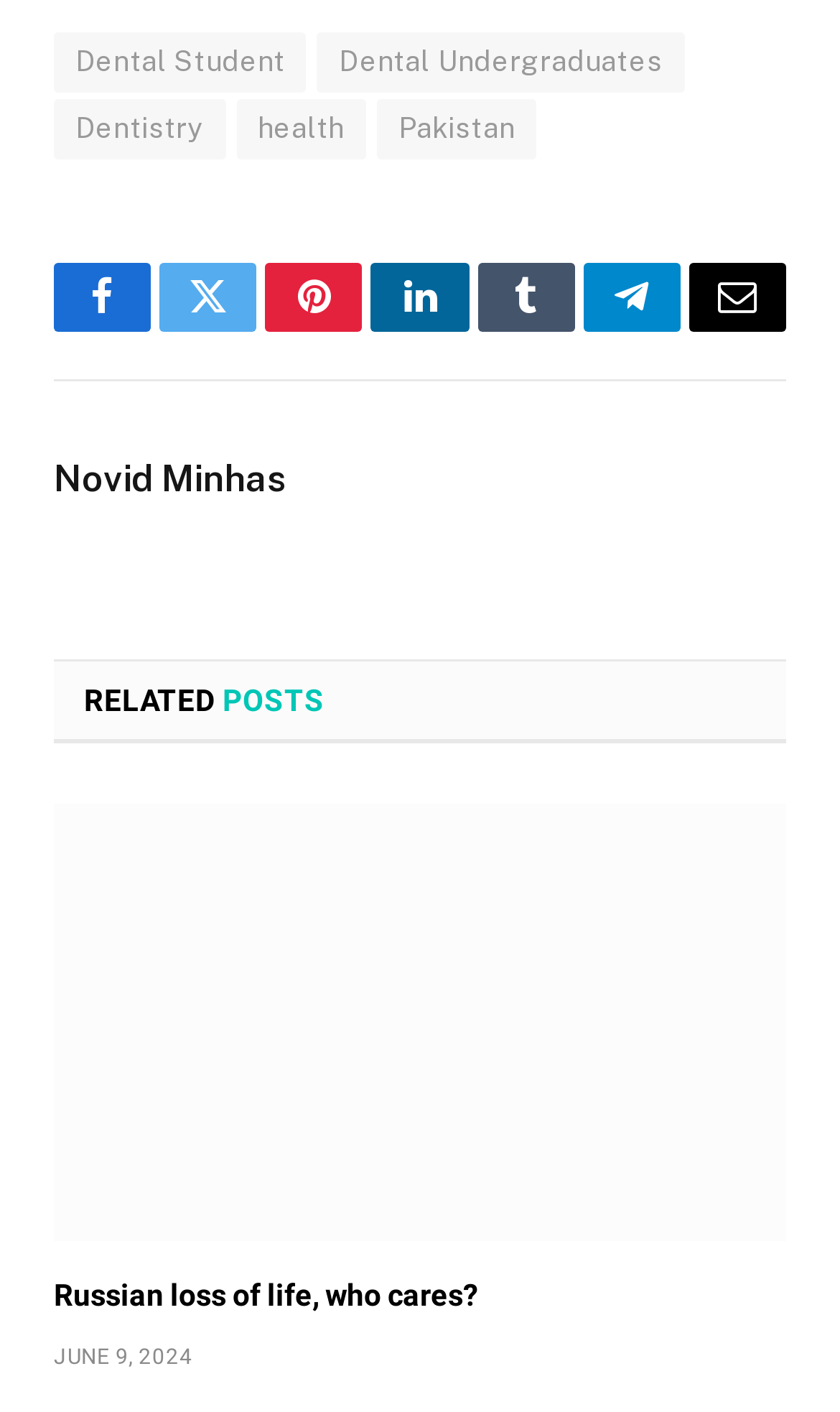Could you find the bounding box coordinates of the clickable area to complete this instruction: "Visit Facebook page"?

[0.064, 0.186, 0.18, 0.235]